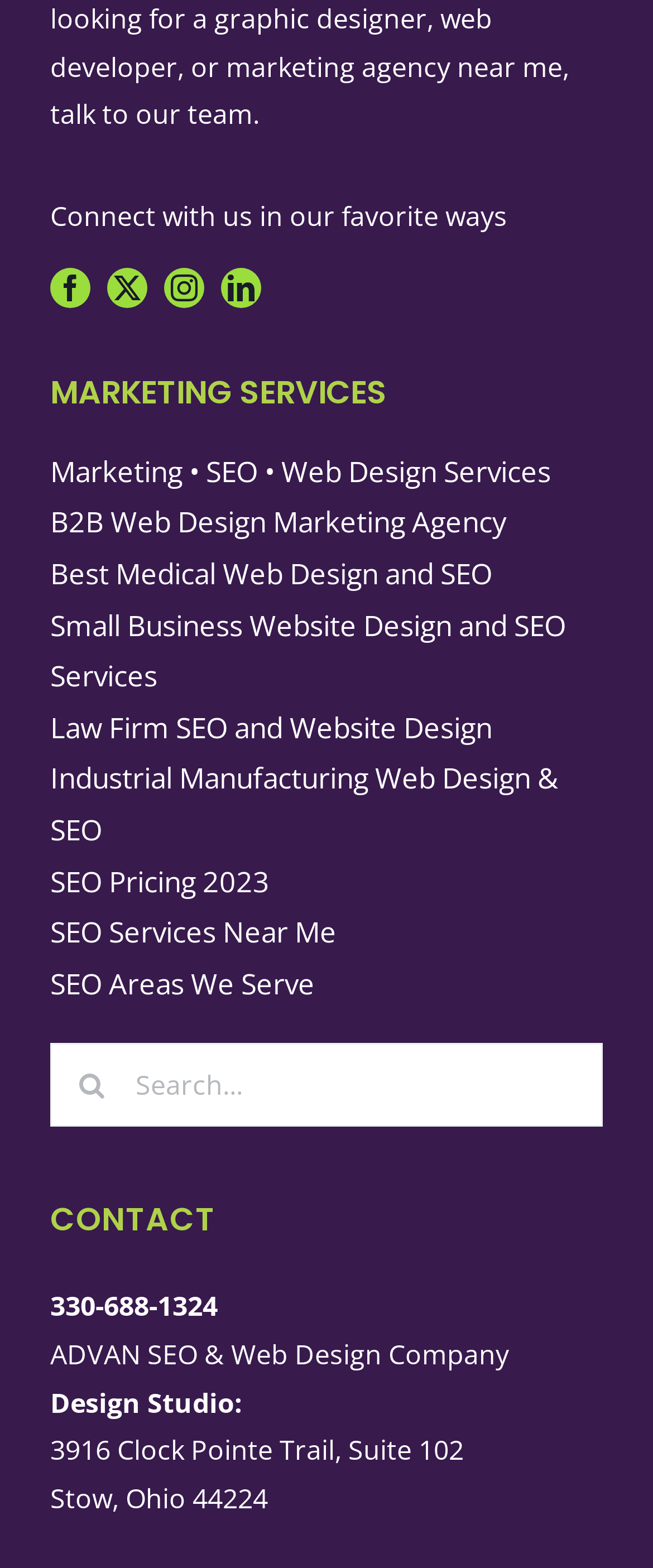Please find the bounding box coordinates in the format (top-left x, top-left y, bottom-right x, bottom-right y) for the given element description. Ensure the coordinates are floating point numbers between 0 and 1. Description: B2B Web Design Marketing Agency

[0.077, 0.317, 0.923, 0.35]